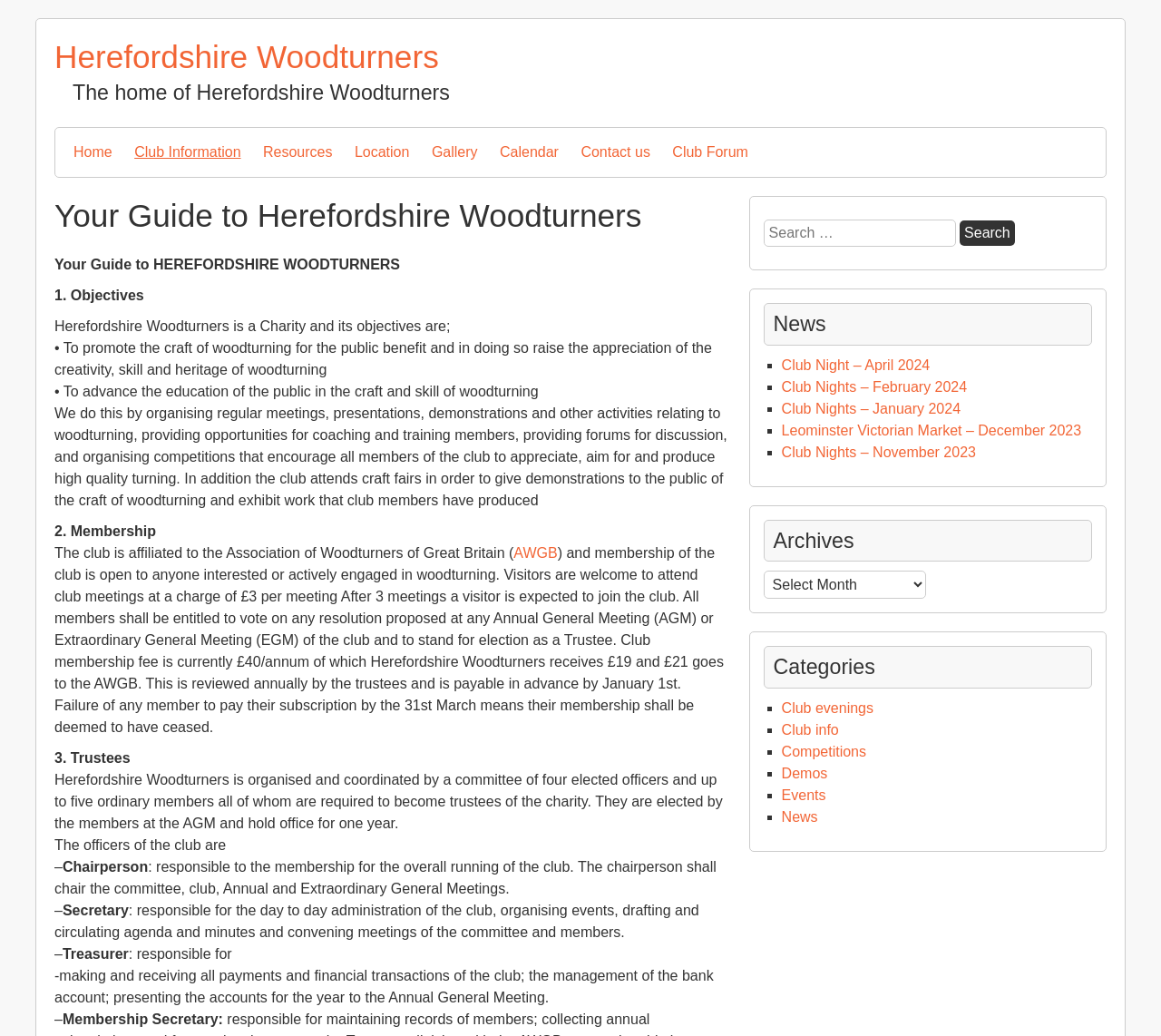Generate a thorough explanation of the webpage's elements.

This webpage is dedicated to Herefordshire Woodturners, a charity organization that promotes the craft of woodturning. At the top of the page, there is a heading that reads "Herefordshire Woodturners" and a link to the organization's homepage. Below this, there is a brief description of the organization, stating that it is the home of Herefordshire Woodturners.

The main content of the page is divided into sections, with headings that describe the different aspects of the organization. The first section, "Your Guide to Herefordshire Woodturners," provides an overview of the organization's objectives, which include promoting the craft of woodturning, advancing education, and providing opportunities for coaching and training.

The next section, "Membership," explains the benefits and requirements of membership, including the annual fee and the rights and responsibilities of members. This section also mentions the organization's affiliation with the Association of Woodturners of Great Britain (AWGB).

The "Trustees" section describes the role of the committee of elected officers and ordinary members who are responsible for organizing and coordinating the organization's activities.

The page also features a search bar at the top right corner, allowing users to search for specific content within the website.

Below the main content, there are three columns of links and news articles. The left column contains links to different sections of the website, including "Home," "Club Information," "Gallery," and "Contact us." The middle column features a list of news articles, with headings such as "Club Night – April 2024" and "Leominster Victorian Market – December 2023." The right column contains a list of categories, including "Club evenings," "Club info," and "Competitions."

Overall, the webpage provides a comprehensive overview of Herefordshire Woodturners, its objectives, membership, and activities, as well as a way to search for specific content and access news articles and categories.